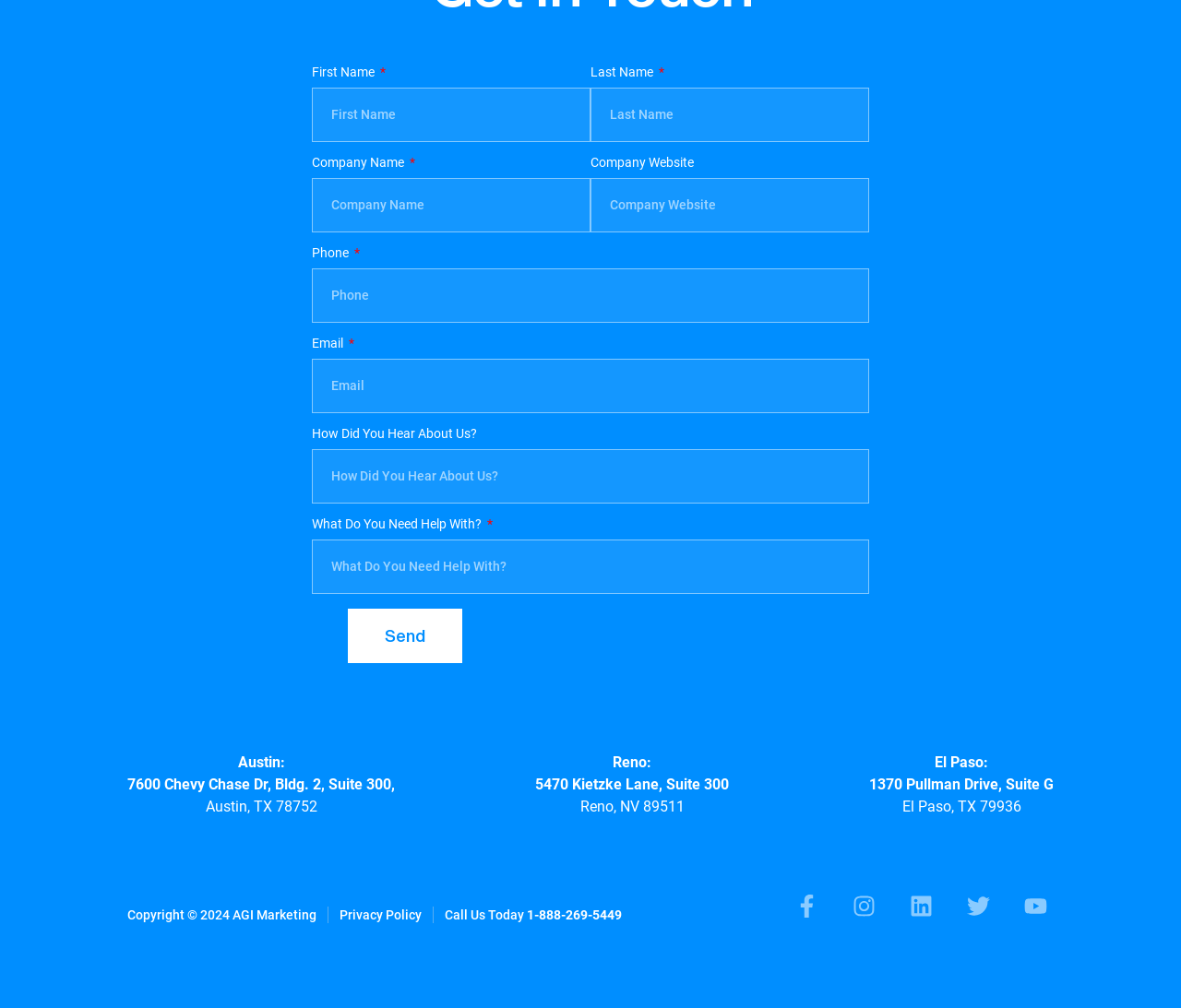Respond to the following query with just one word or a short phrase: 
What is the company's phone number?

1-888-269-5449